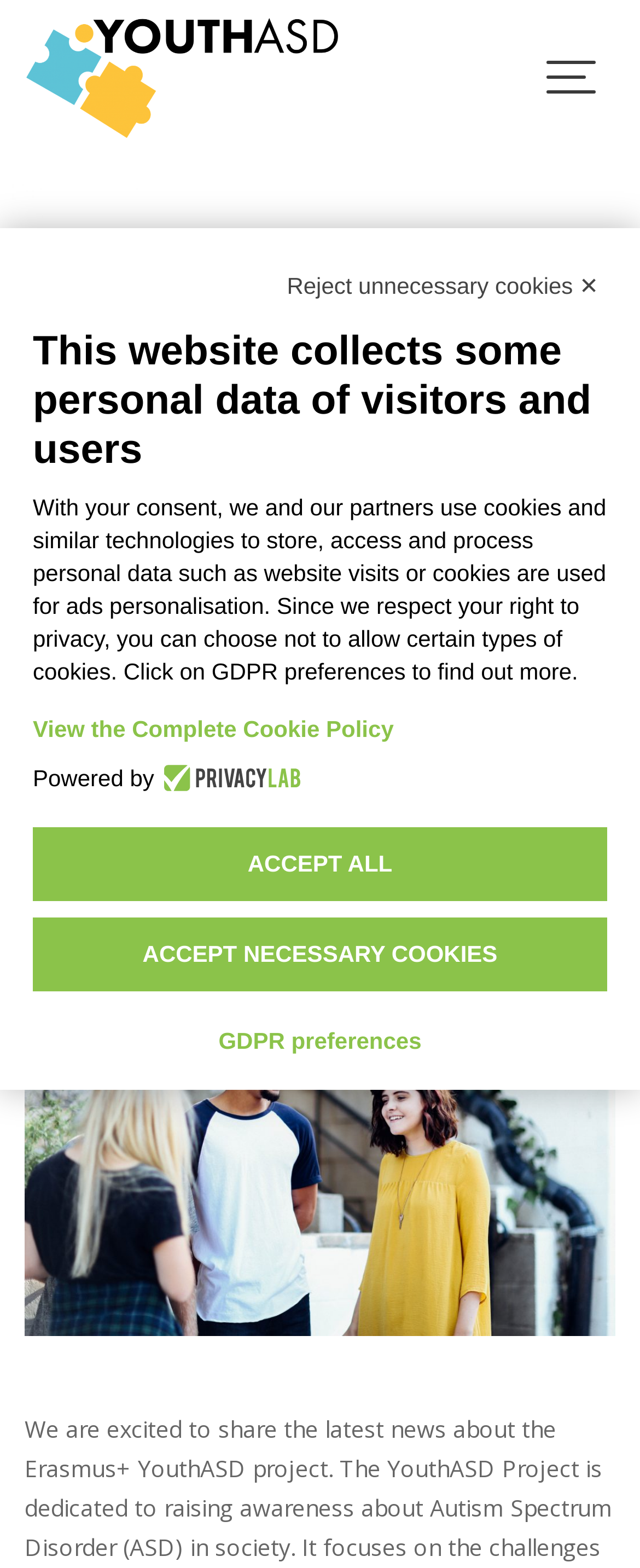What is the name of the organization powering the webpage?
Based on the visual, give a brief answer using one word or a short phrase.

PrivacyLab